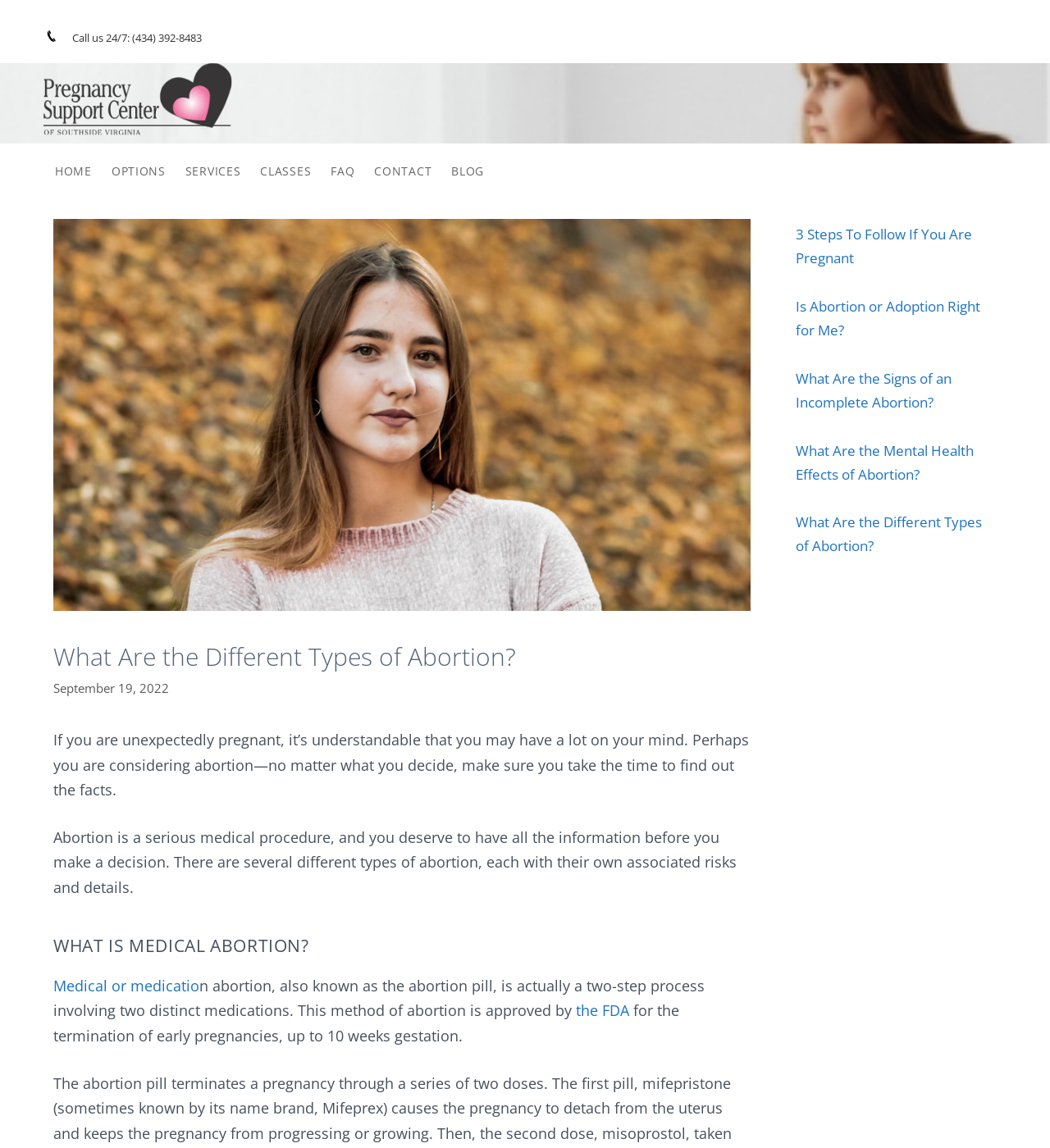Determine the bounding box coordinates for the region that must be clicked to execute the following instruction: "Learn about 'Medical or medication abortion'".

[0.051, 0.85, 0.19, 0.867]